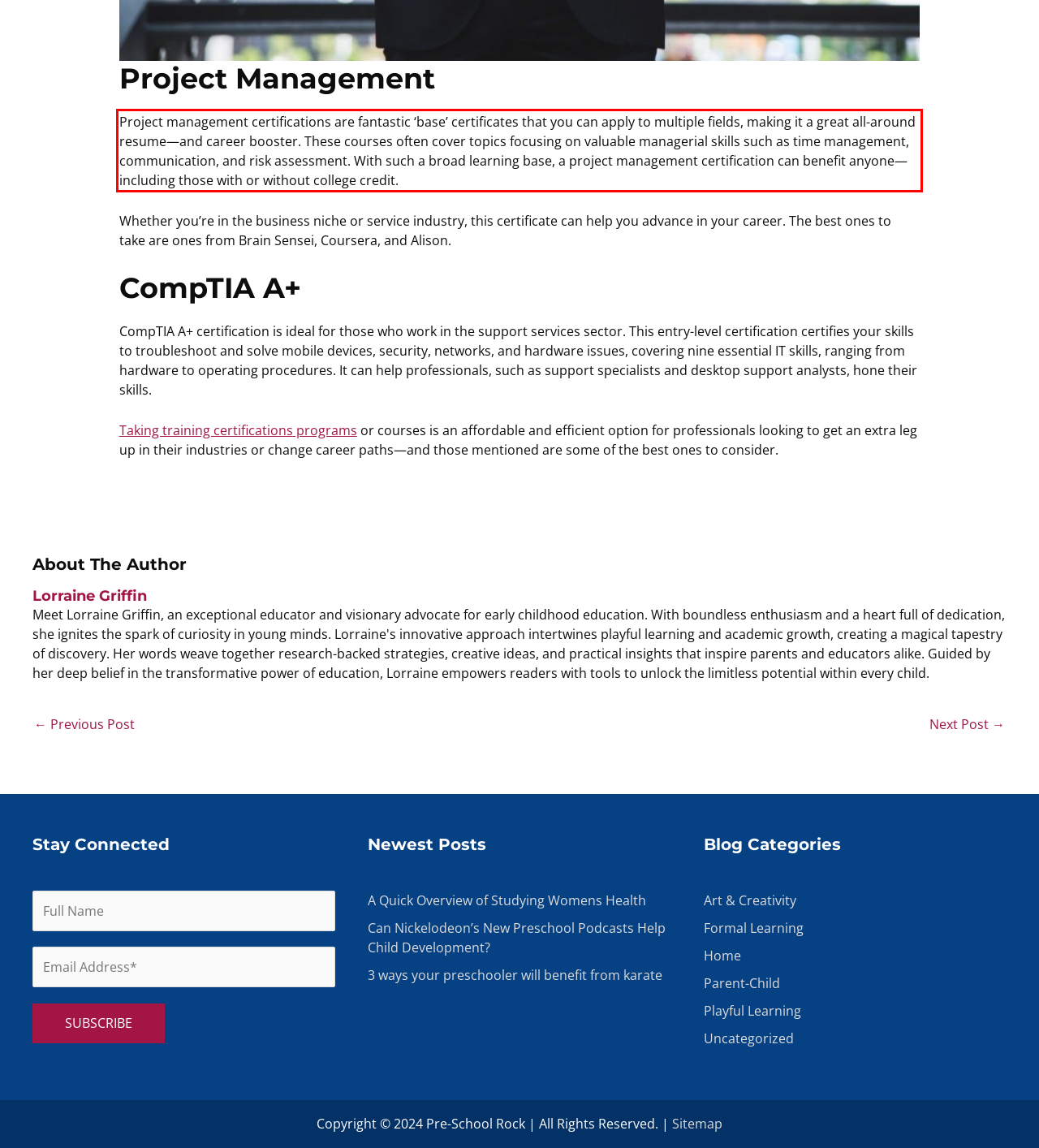Given a screenshot of a webpage with a red bounding box, please identify and retrieve the text inside the red rectangle.

Project management certifications are fantastic ‘base’ certificates that you can apply to multiple fields, making it a great all-around resume—and career booster. These courses often cover topics focusing on valuable managerial skills such as time management, communication, and risk assessment. With such a broad learning base, a project management certification can benefit anyone—including those with or without college credit.